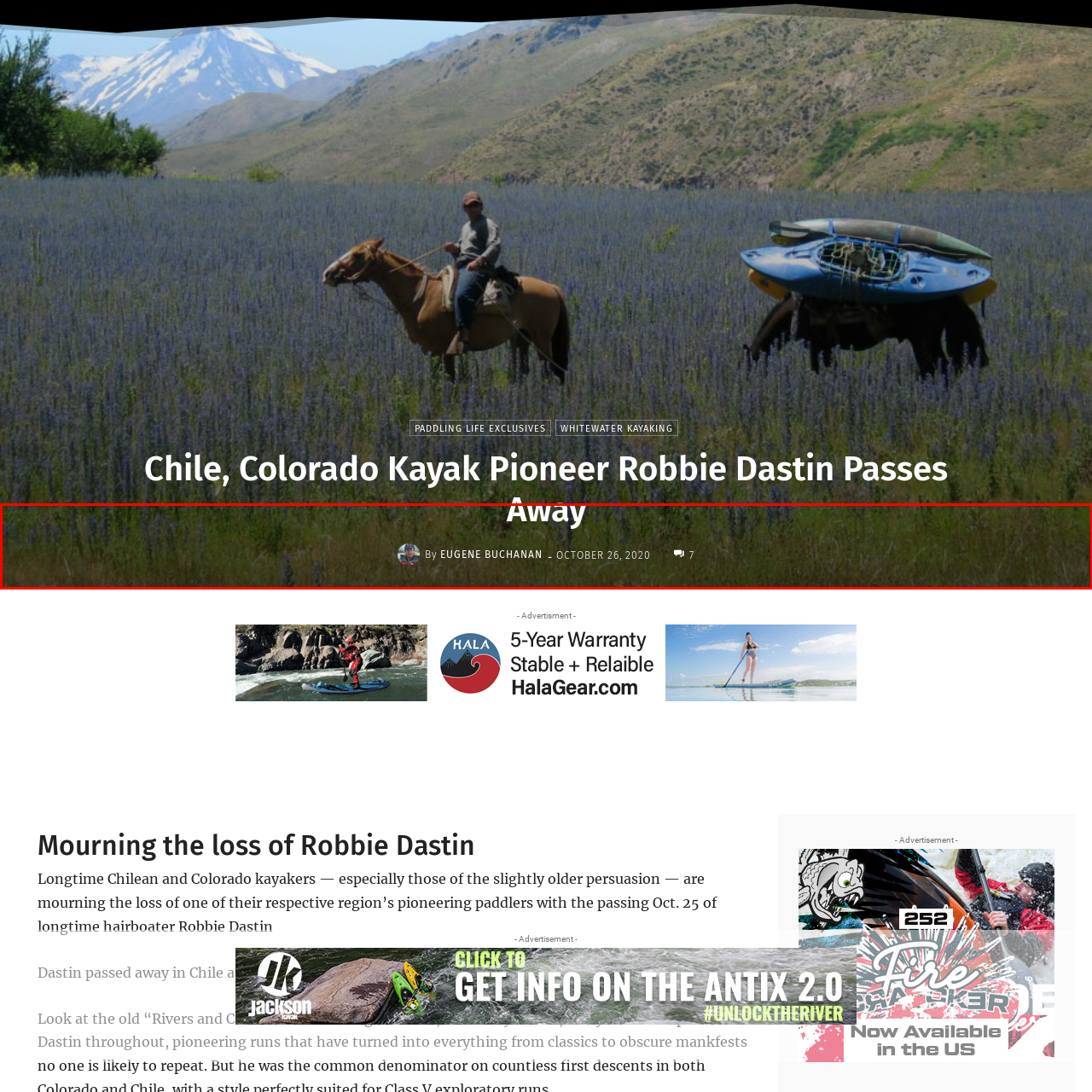Analyze the image highlighted by the red bounding box and give a one-word or phrase answer to the query: Who is the author of the accompanying article?

Eugene Buchanan